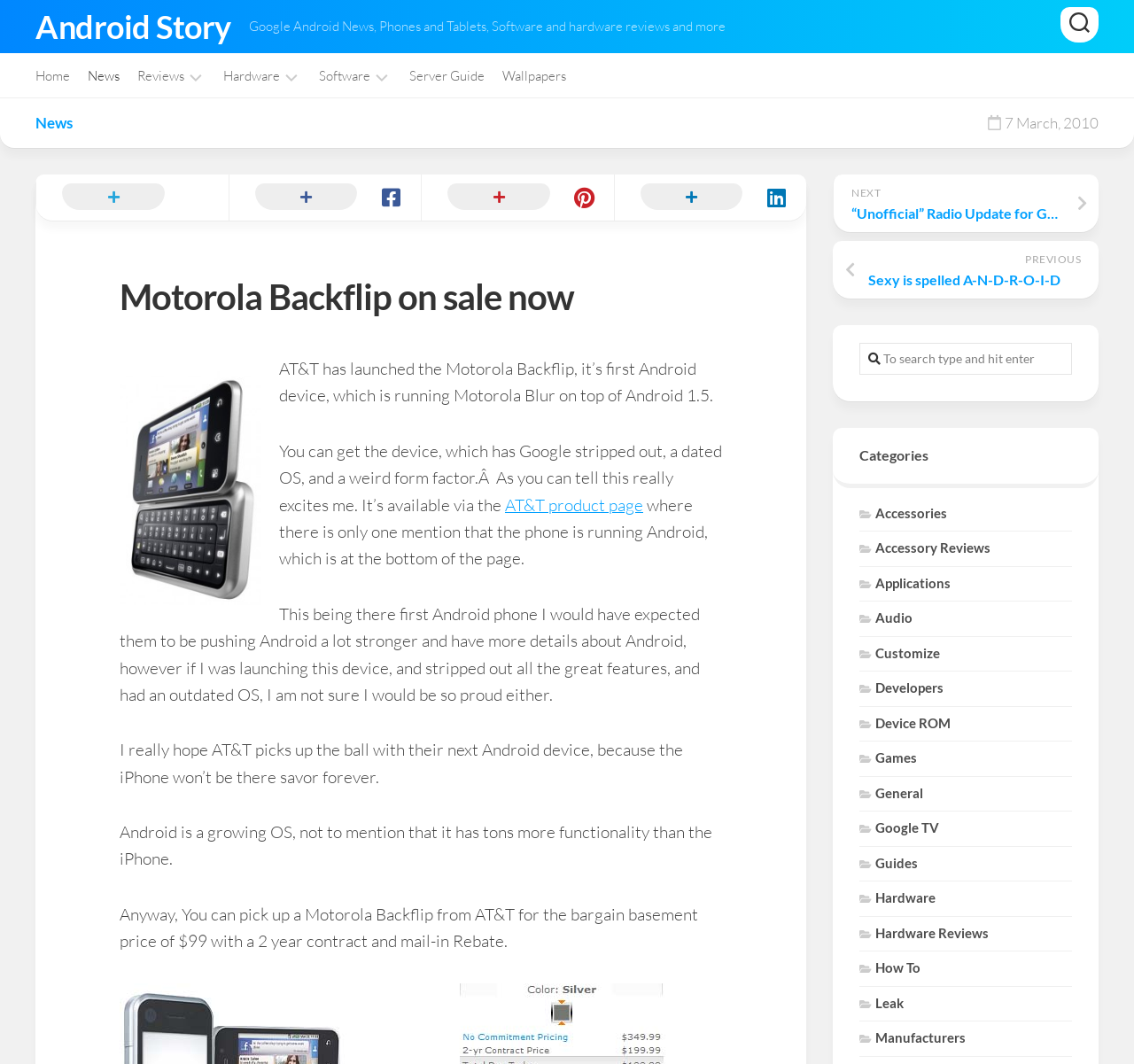Please specify the bounding box coordinates of the area that should be clicked to accomplish the following instruction: "Click on 'Home'". The coordinates should consist of four float numbers between 0 and 1, i.e., [left, top, right, bottom].

[0.031, 0.063, 0.062, 0.08]